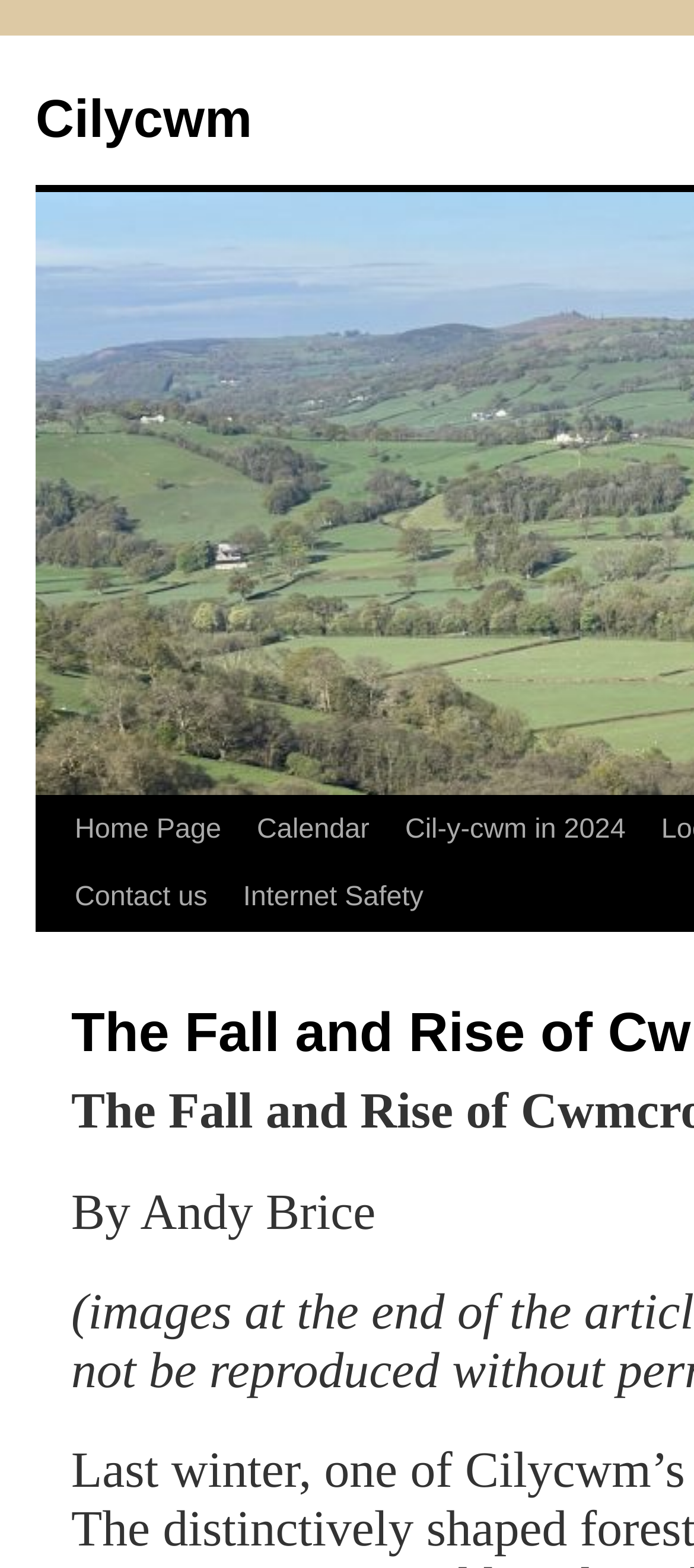How many main menu items are there?
Refer to the screenshot and answer in one word or phrase.

5